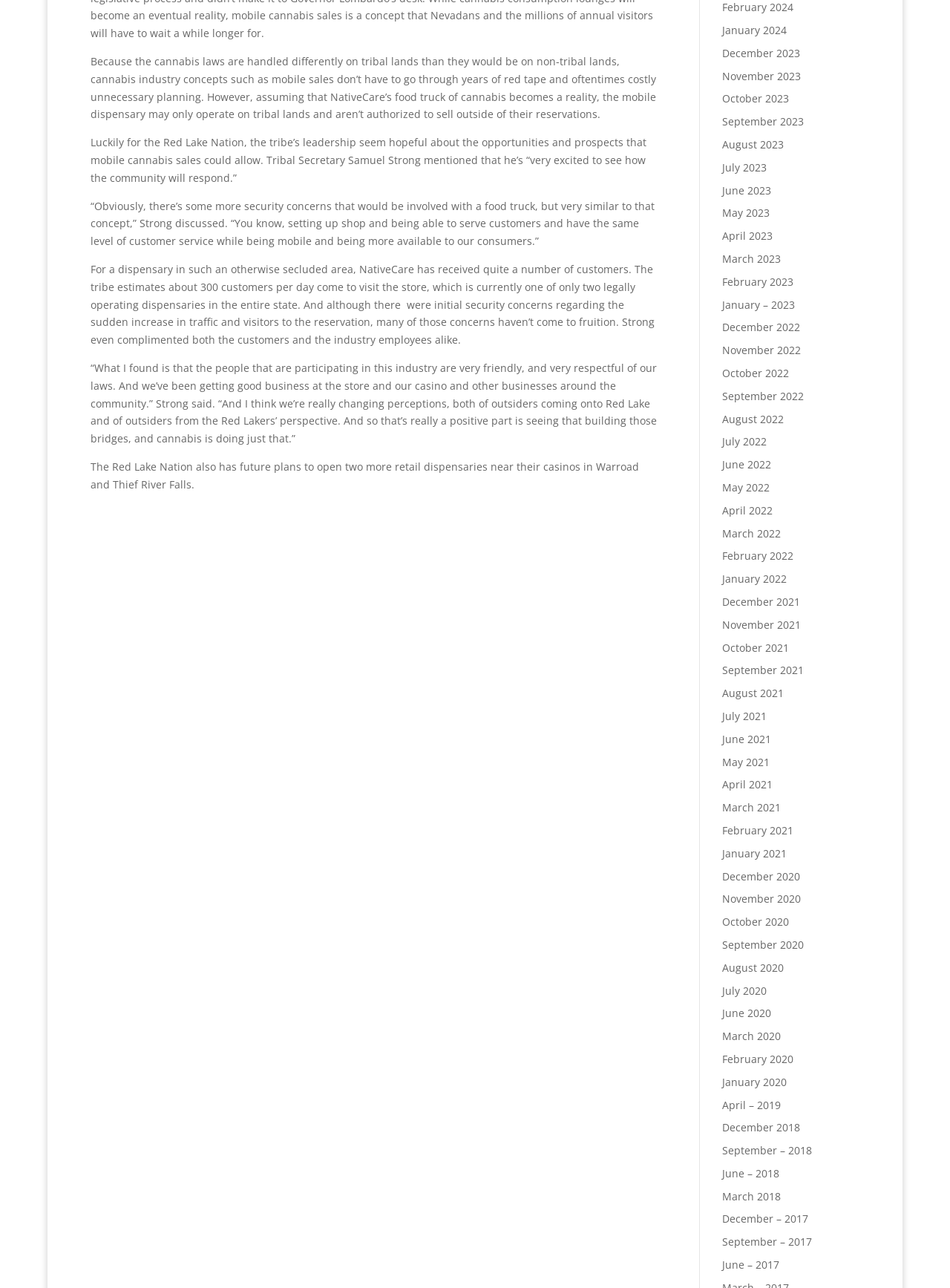Determine the bounding box coordinates for the UI element described. Format the coordinates as (top-left x, top-left y, bottom-right x, bottom-right y) and ensure all values are between 0 and 1. Element description: December – 2017

[0.76, 0.941, 0.851, 0.952]